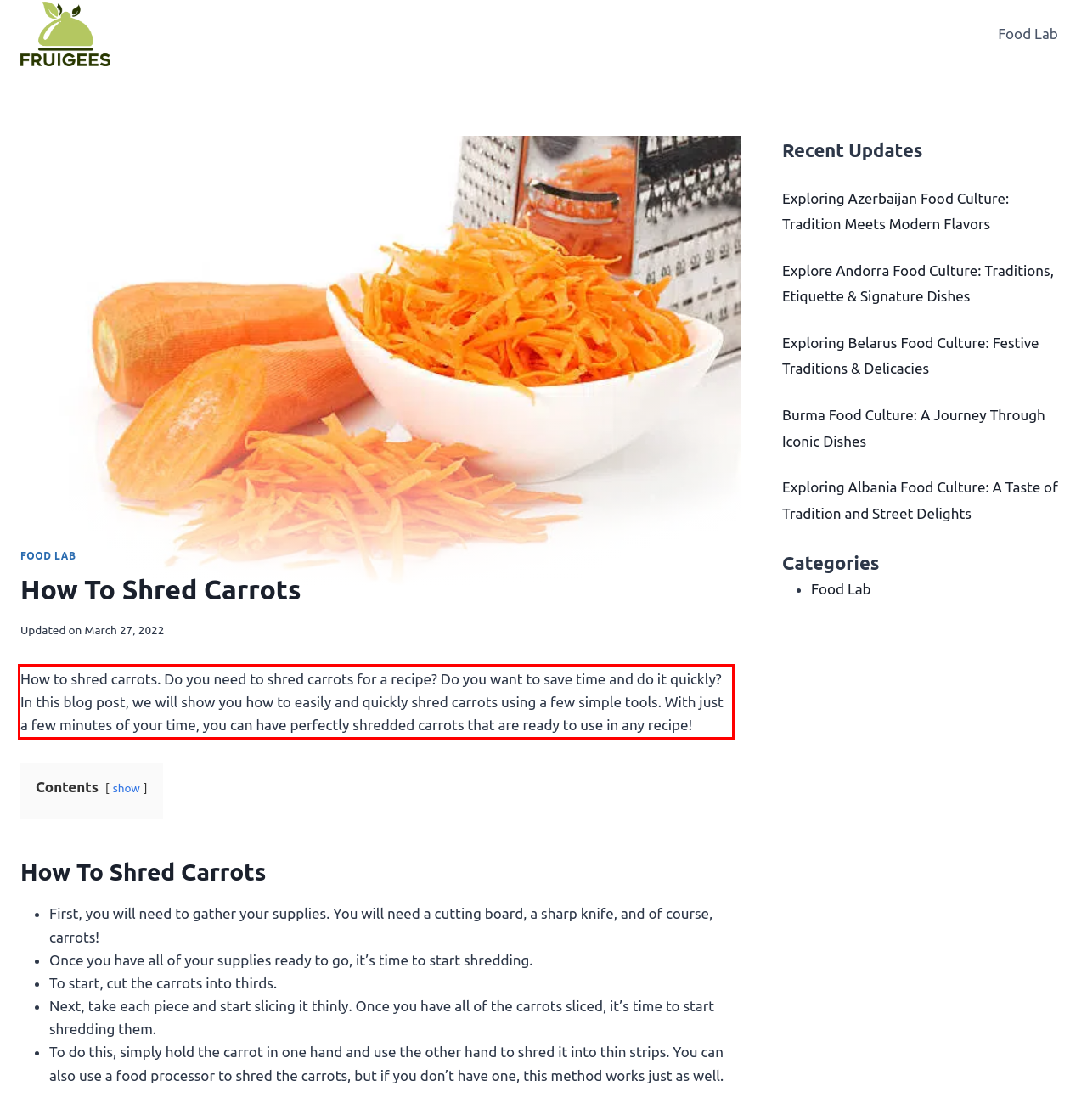Given a screenshot of a webpage, locate the red bounding box and extract the text it encloses.

How to shred carrots. Do you need to shred carrots for a recipe? Do you want to save time and do it quickly? In this blog post, we will show you how to easily and quickly shred carrots using a few simple tools. With just a few minutes of your time, you can have perfectly shredded carrots that are ready to use in any recipe!